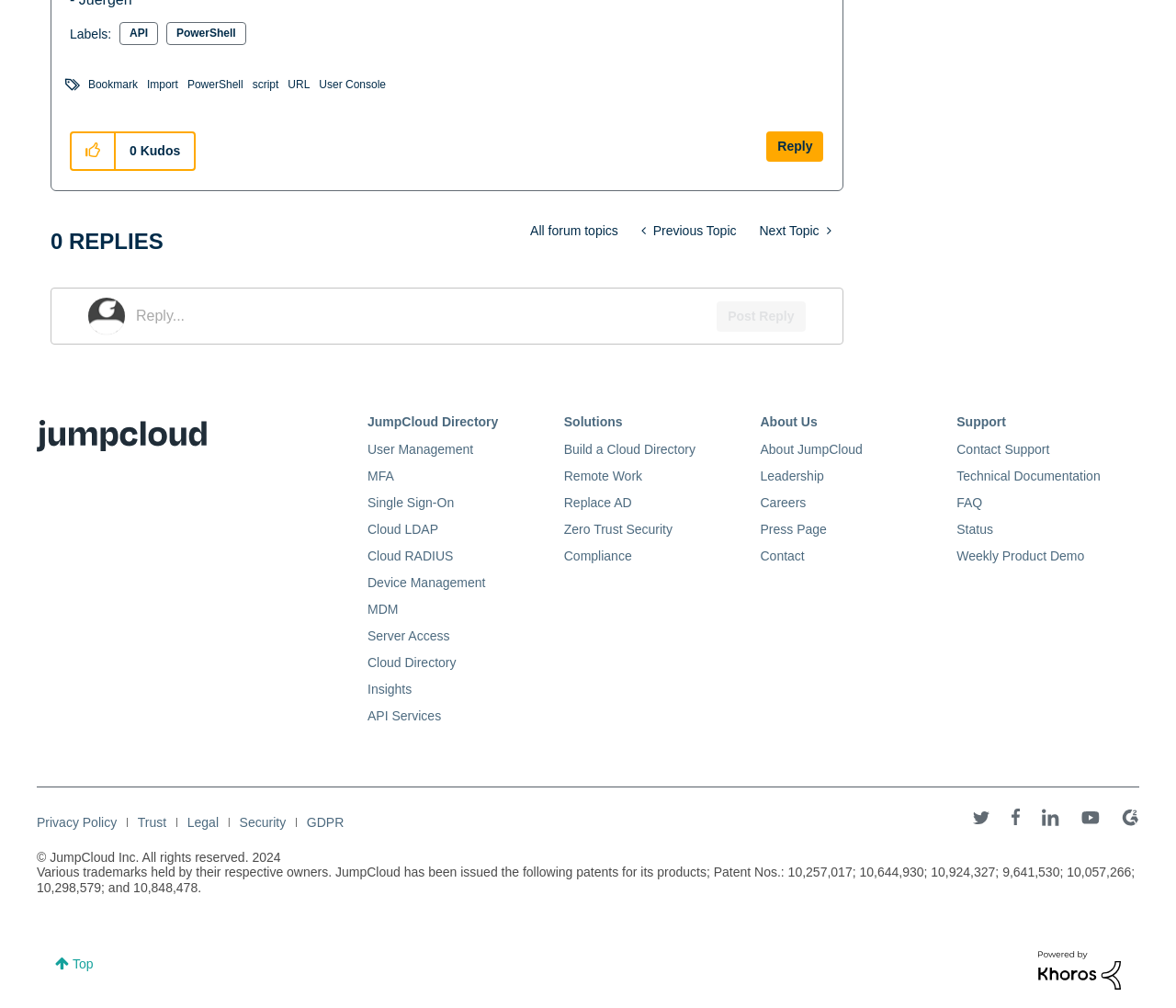Find the bounding box coordinates of the area to click in order to follow the instruction: "Click on the 'Post Reply' button".

[0.609, 0.299, 0.685, 0.329]